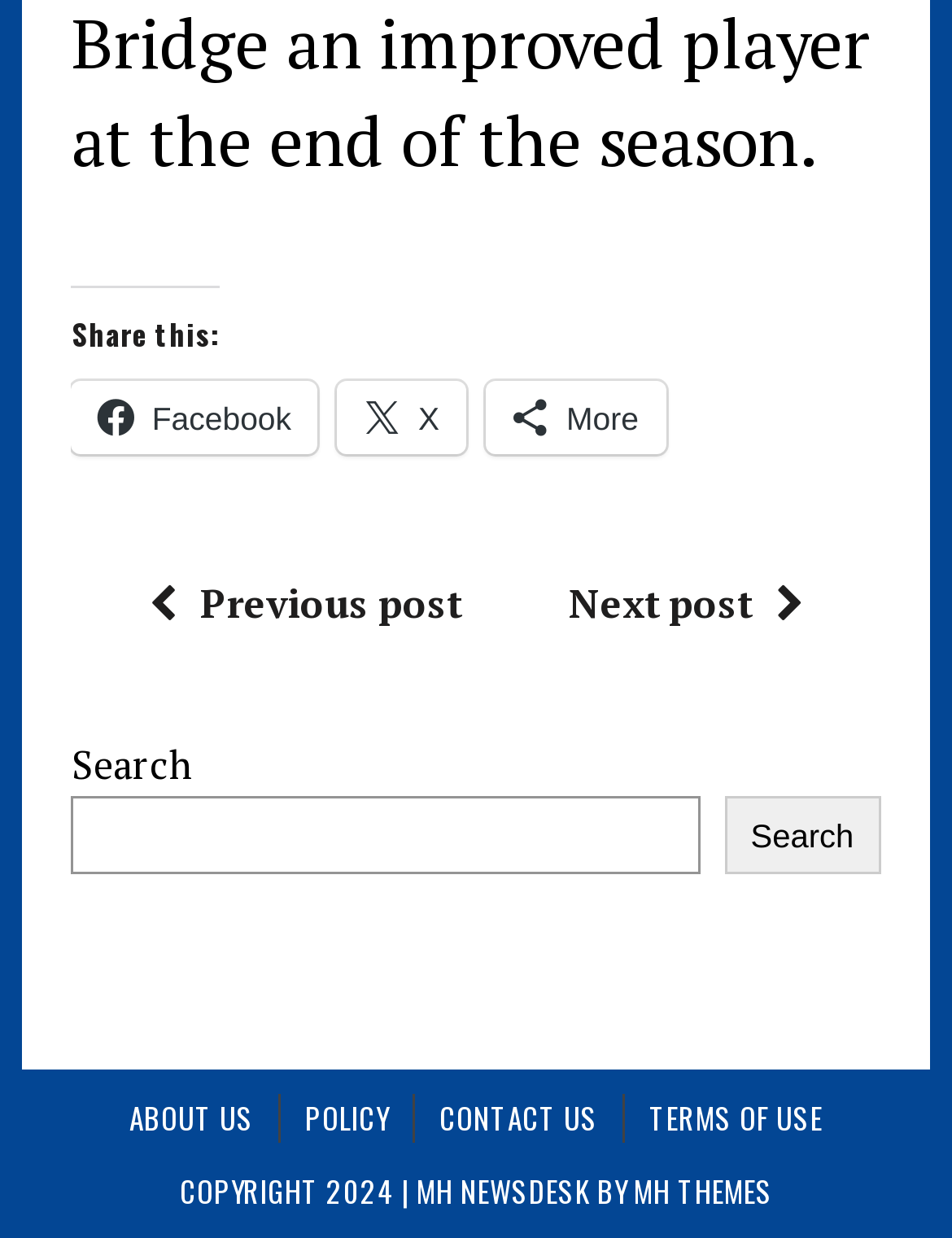Kindly determine the bounding box coordinates for the clickable area to achieve the given instruction: "Click on the Nicky Jardine Practice Management & Medical Centre Setup link".

None